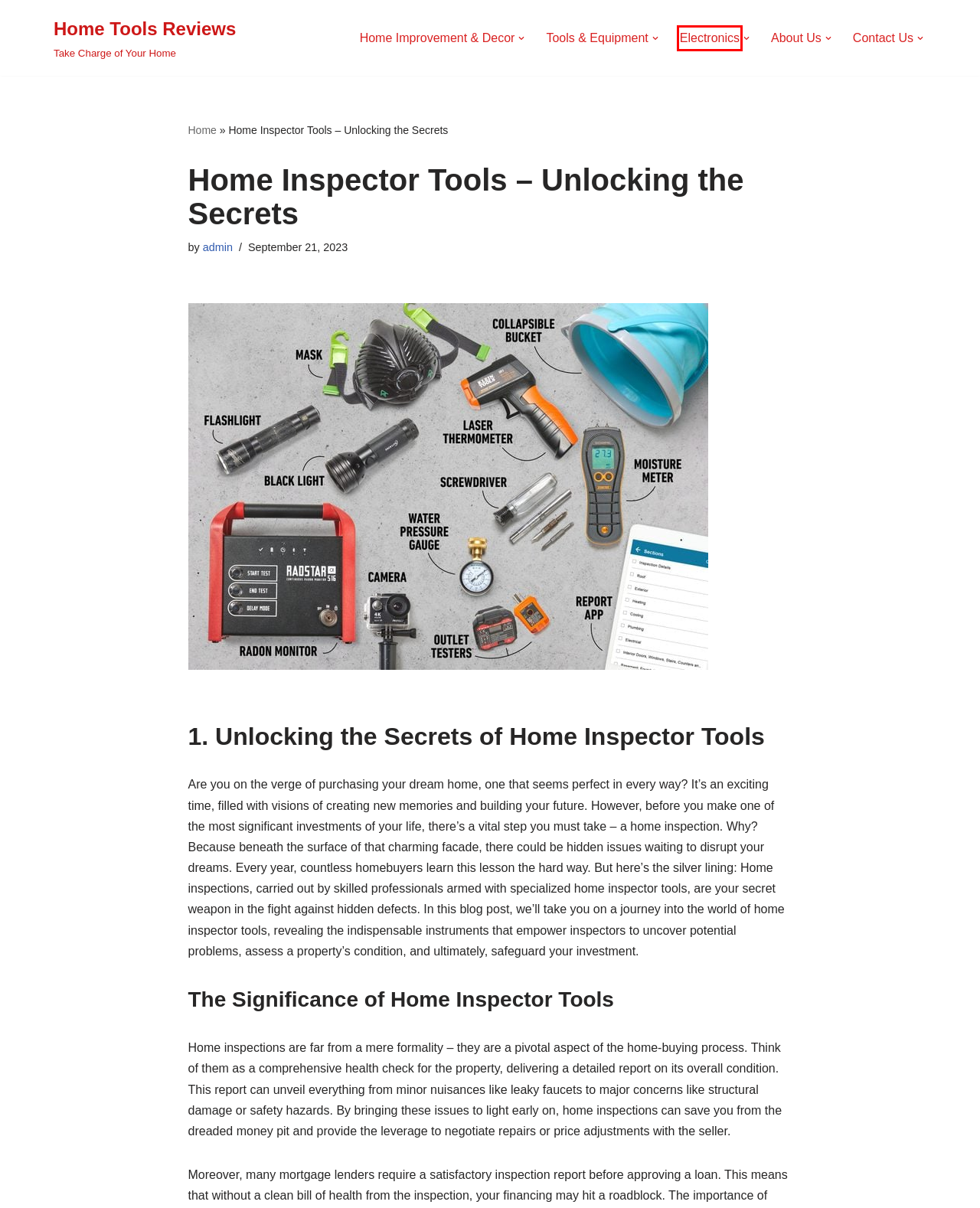You are presented with a screenshot of a webpage containing a red bounding box around a particular UI element. Select the best webpage description that matches the new webpage after clicking the element within the bounding box. Here are the candidates:
A. Contact Us - Home Tools Reviews
B. Home Tools Reviews - Take Charge of Your Home
C. Home Improvement & Decor Archives - Home Tools Reviews
D. About Us - Home Tools Reviews
E. Tools & Equipment Archives - Home Tools Reviews
F. Blog Tool, Publishing Platform, and CMS – WordPress.org
G. admin, Author at Home Tools Reviews
H. Electronics Archives - Home Tools Reviews

H